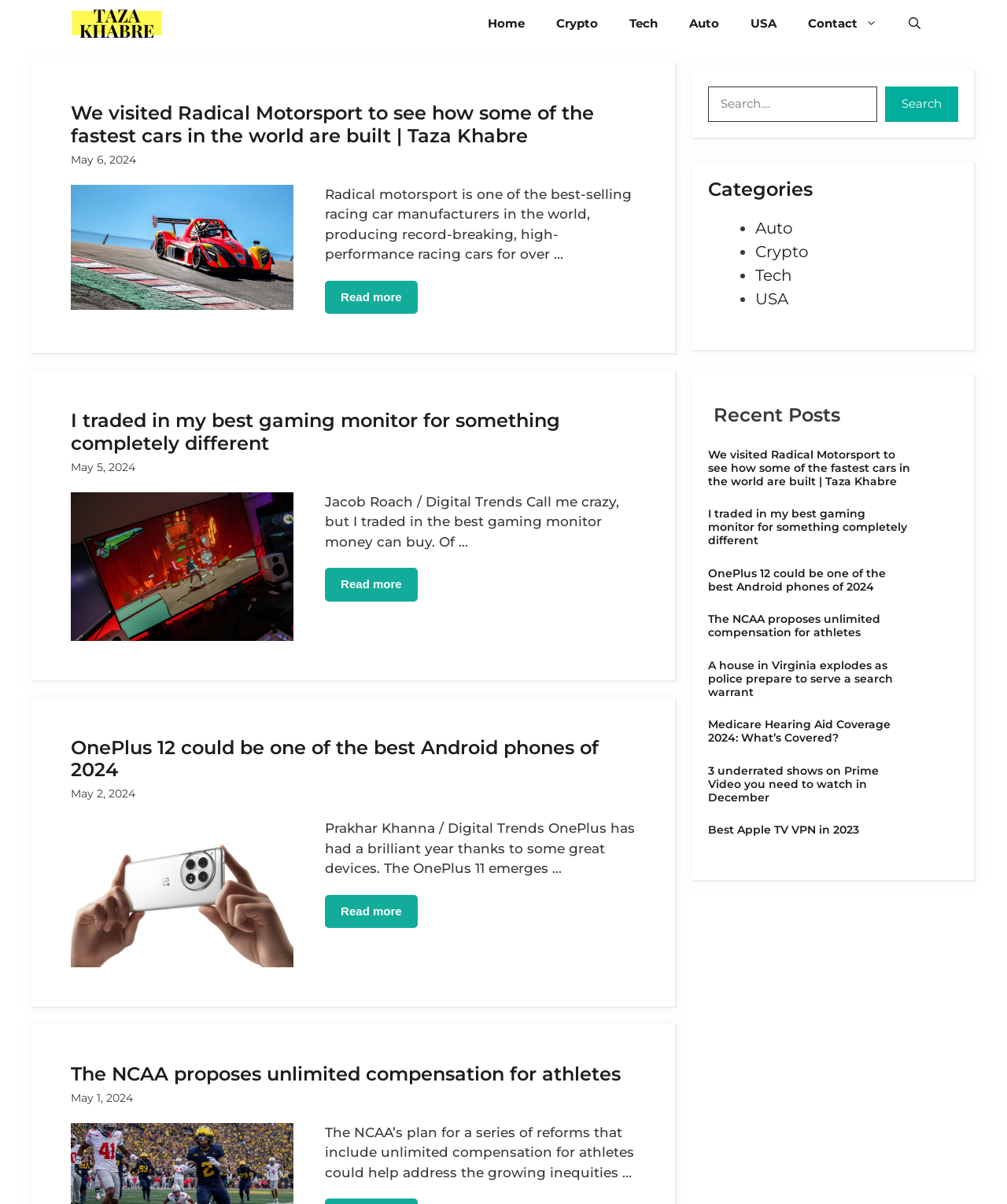What is the title of the first article?
Using the information from the image, answer the question thoroughly.

The first article is listed under the 'Recent Posts' section, and its title is 'We visited Radical Motorsport to see how some of the fastest cars in the world are built | Taza Khabre'.